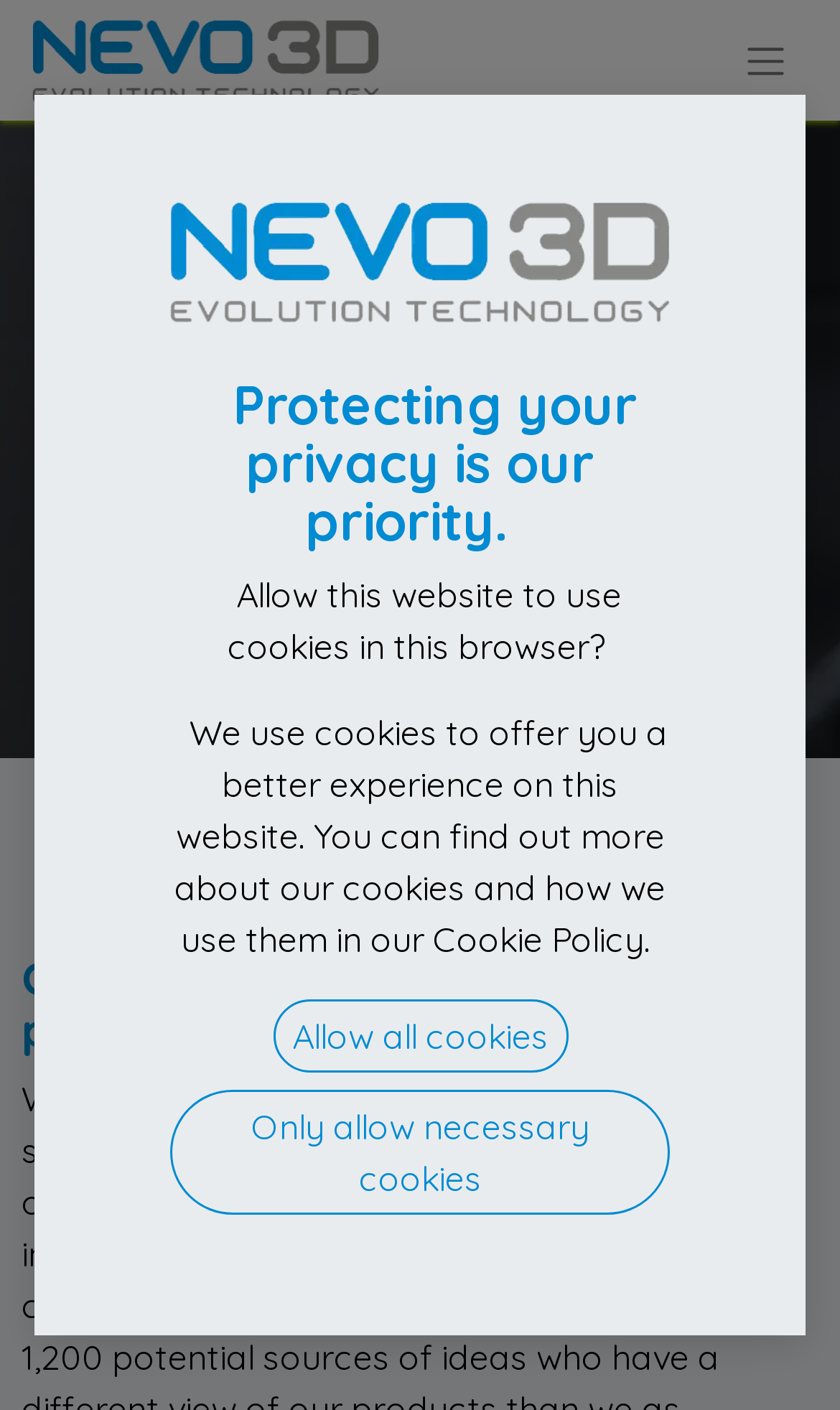Answer the following query with a single word or phrase:
What is the purpose of the buttons at the bottom?

Cookie settings